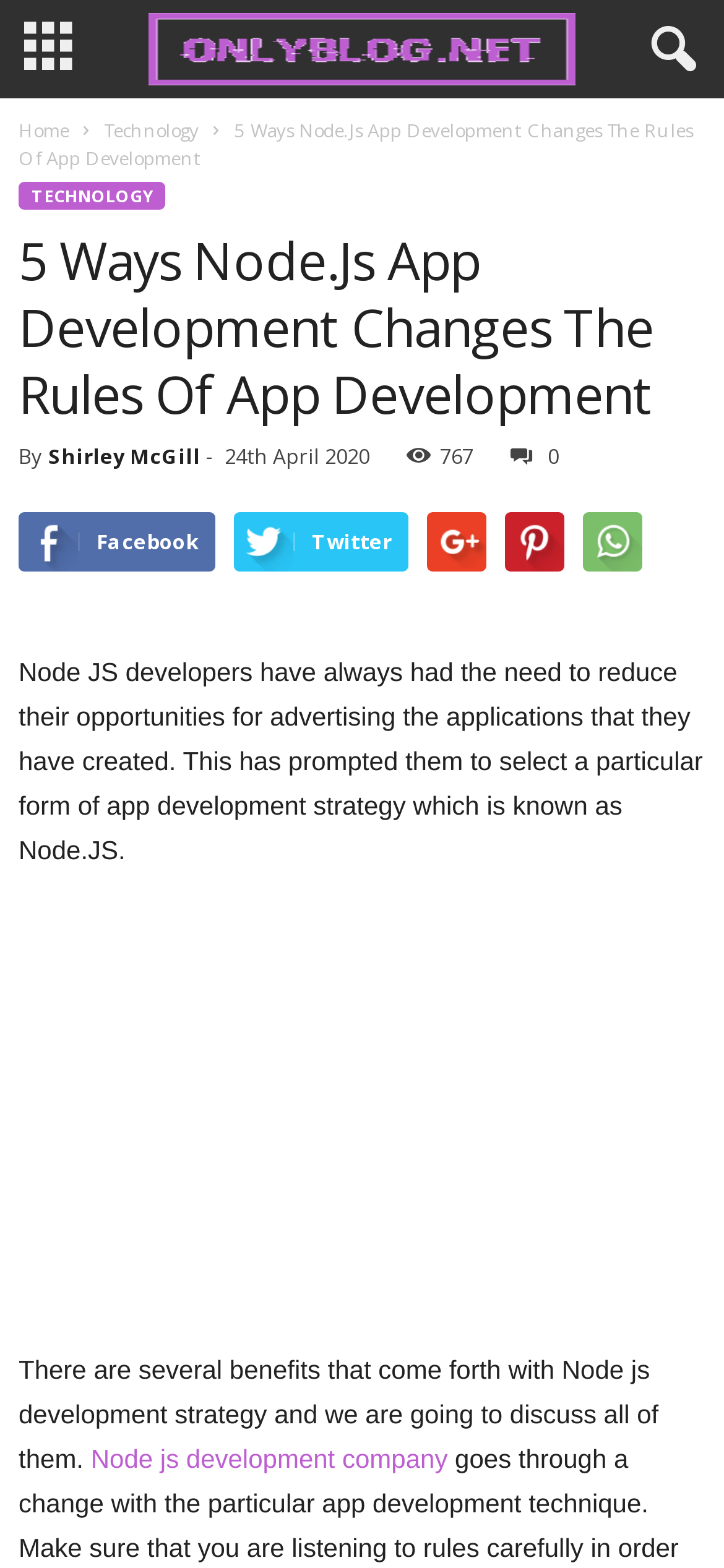Explain the webpage's design and content in an elaborate manner.

The webpage is about Node JS app development, with a focus on how it changes the rules of app development. At the top left corner, there is a link with an icon, and next to it, a layout table. On the top right corner, there is a button with an icon, which contains a dropdown menu with links to "Home", "Technology", and a heading that matches the title of the webpage.

Below the button, there is a header section that spans almost the entire width of the page. It contains a heading with the title of the webpage, followed by the author's name, "Shirley McGill", and the date "24th April 2020". There is also a time element and a count of "767" views.

Underneath the header section, there are social media links to Facebook, Twitter, and others. The main content of the webpage starts with a paragraph of text that discusses the need for Node JS developers to reduce opportunities for advertising their applications. This is followed by an image related to Node JS app development.

The text continues below the image, discussing the benefits of Node JS development strategy. There is a link to a "Node js development company" at the bottom of the page. Overall, the webpage appears to be a blog post or article about Node JS app development, with a focus on its benefits and strategies.